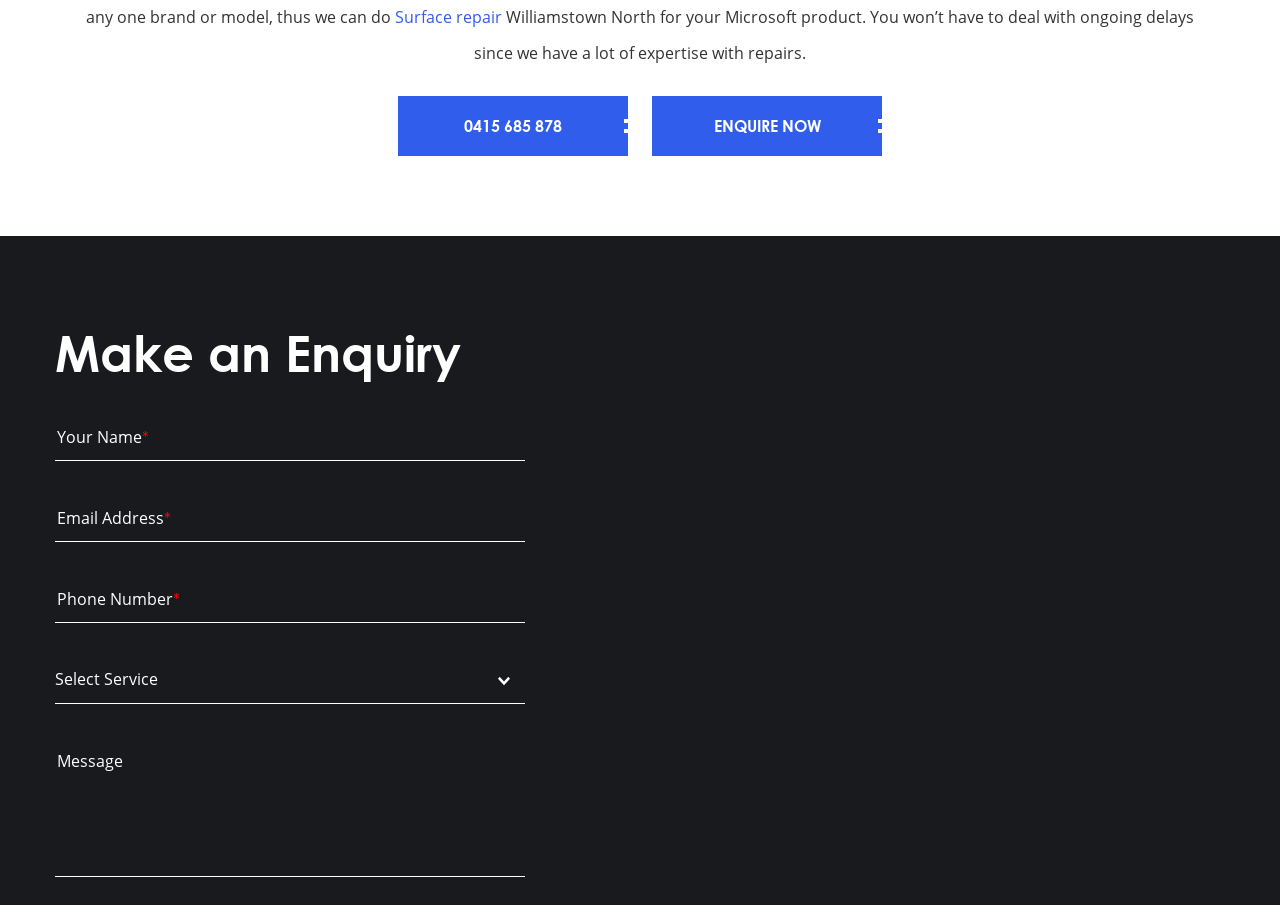Please give a short response to the question using one word or a phrase:
How to contact for enquiry?

Call 0415 685 878 or ENQUIRE NOW